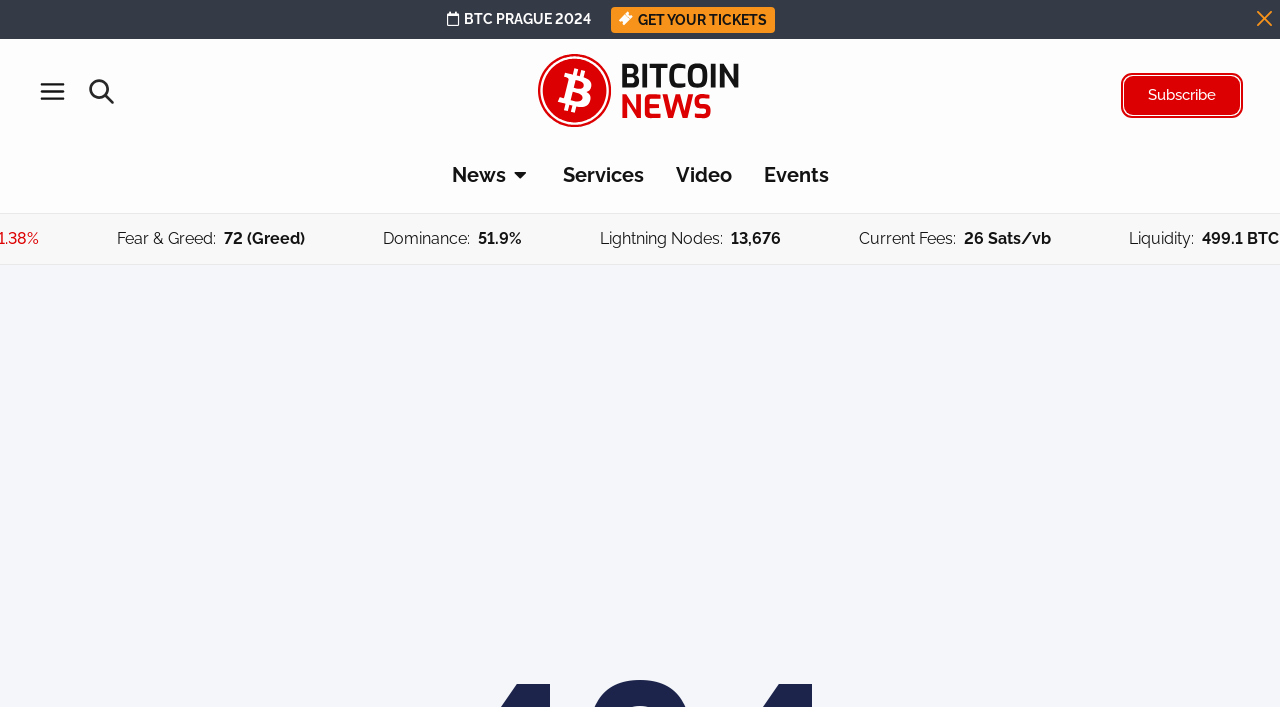Write a detailed summary of the webpage.

This webpage is a "Page Not Found" page from Bitcoin News. At the top, there is a prominent link "BTC PRAGUE 2024" and another link "GET YOUR TICKETS" with a small image beside it. On the top-right corner, there is a small image. 

On the top-left corner, there are two icons: a "Main Menu Icon" and a "Search Icon", both of which are clickable links with small images. Next to them is the "Bitcoins Logo", which is also a clickable link with a larger image.

Below the logo, there is a navigation menu with several options, including "News", "Services", "Video", and "Events". The menu is toggleable and has a button to open or close it.

On the left side of the page, there are several lines of text displaying various statistics, including "Fear & Greed" with a value of 72 (Greed), "Dominance" with a value of 51.9%, "Lightning Nodes" with a value of 13,676, "Current Fees" with a value of 26 Sats/vb, and "Liquidity" with a value of 499.1 BTC.

At the top-right corner, there is a link to "Subscribe".